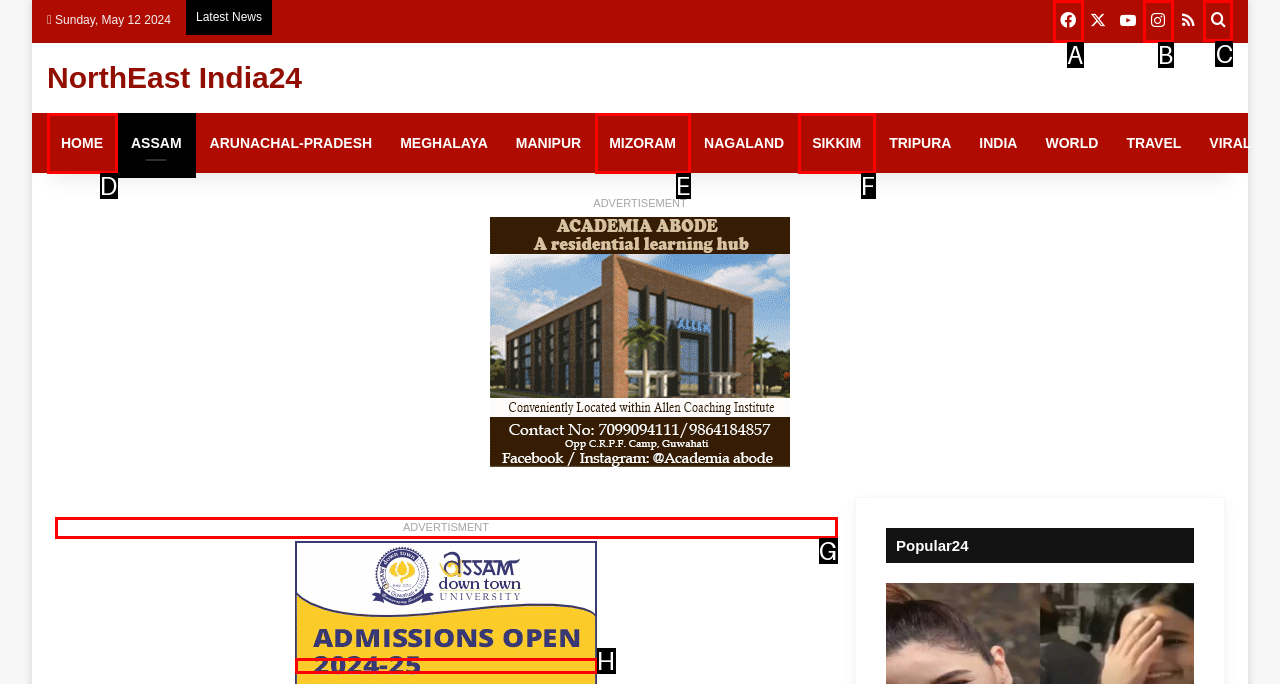Tell me which one HTML element you should click to complete the following task: Search for something
Answer with the option's letter from the given choices directly.

C